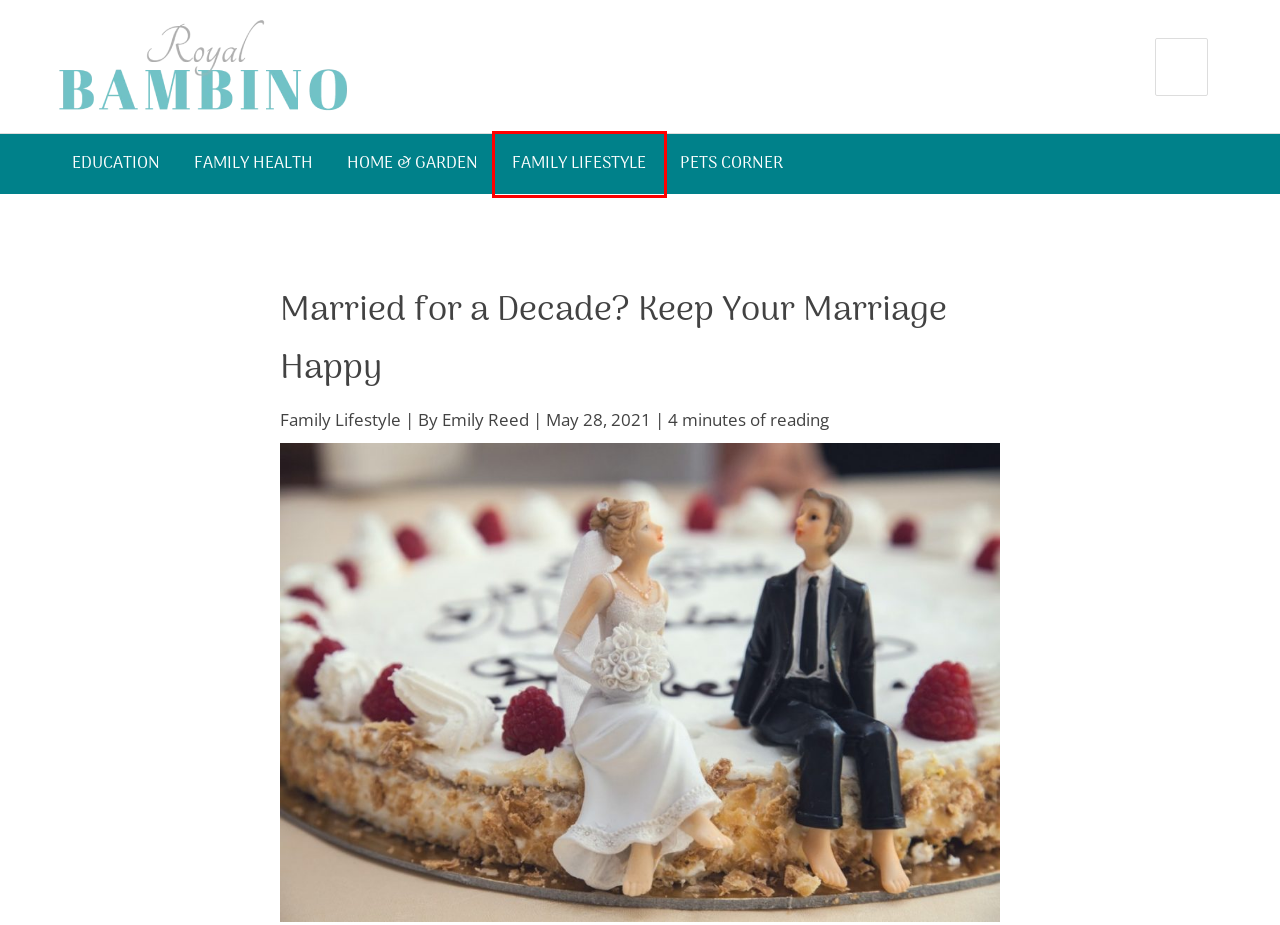View the screenshot of the webpage containing a red bounding box around a UI element. Select the most fitting webpage description for the new page shown after the element in the red bounding box is clicked. Here are the candidates:
A. Royal Bambino | Embrace the Royal Lifestyle
B. Upgrade Your Living DIY Home Enhancements Explained
C. Education Archives | Royal Bambino
D. 5 Ways to Make Your Marriage Exciting Again - iMOM
E. Home & Garden Archives | Royal Bambino
F. Family Lifestyle Archives | Royal Bambino
G. Pets Corner Archives | Royal Bambino
H. Family Health Archives | Royal Bambino

F